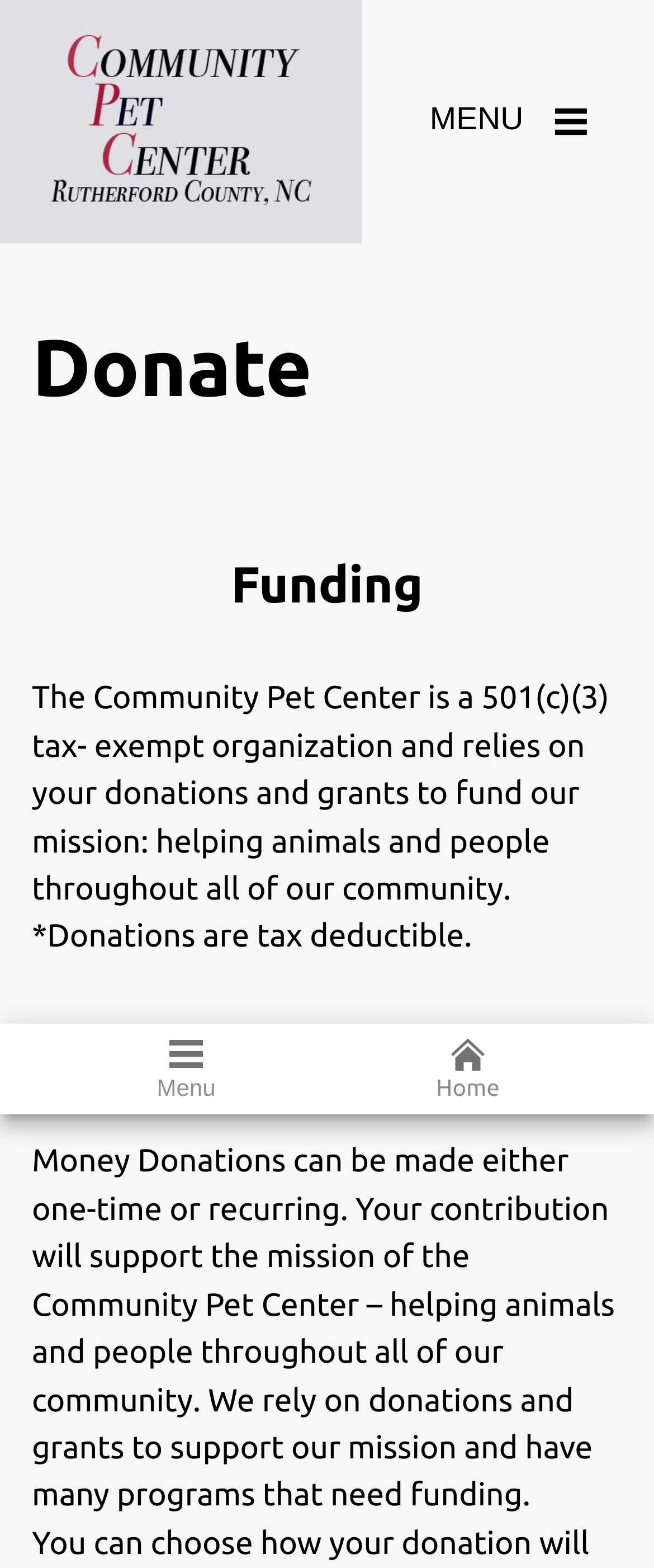Locate the UI element that matches the description alt="Community Pet Center" in the webpage screenshot. Return the bounding box coordinates in the format (top-left x, top-left y, bottom-right x, bottom-right y), with values ranging from 0 to 1.

[0.049, 0.01, 0.506, 0.145]